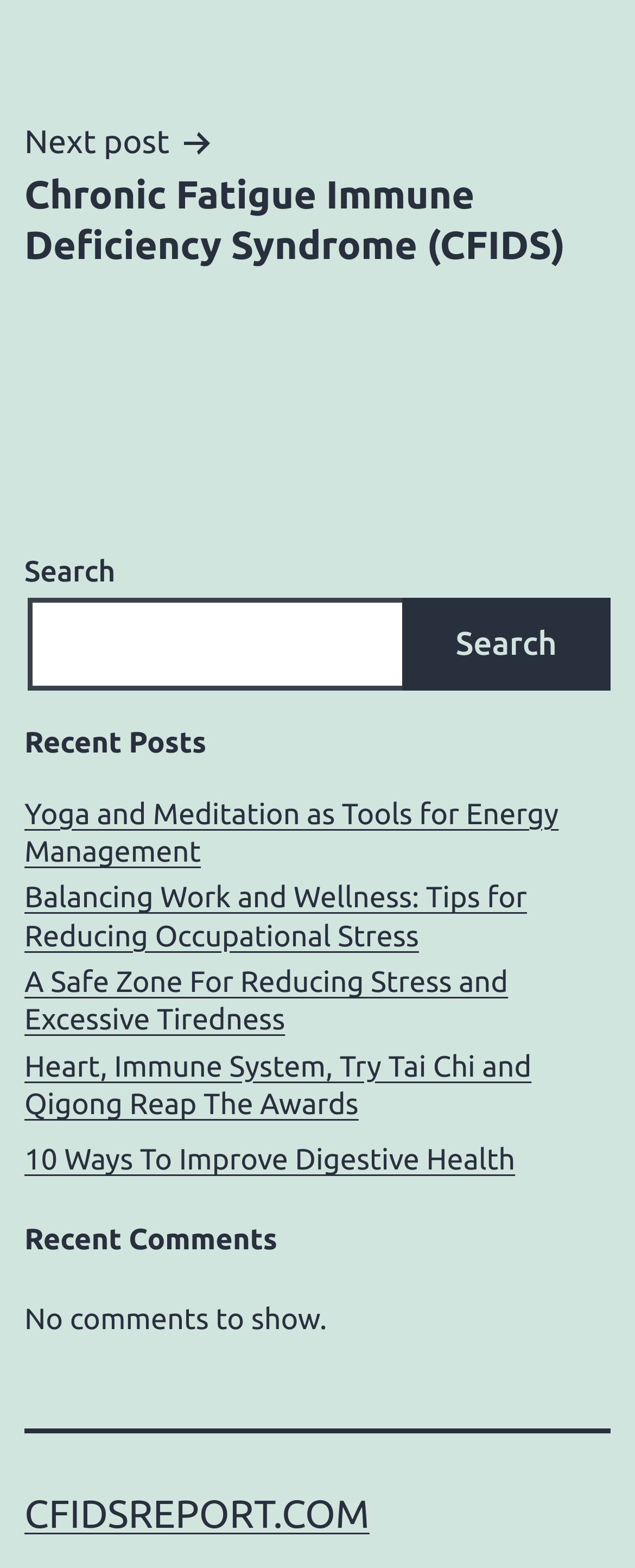Please find the bounding box coordinates of the element that must be clicked to perform the given instruction: "Go to the next post". The coordinates should be four float numbers from 0 to 1, i.e., [left, top, right, bottom].

[0.038, 0.073, 0.962, 0.173]